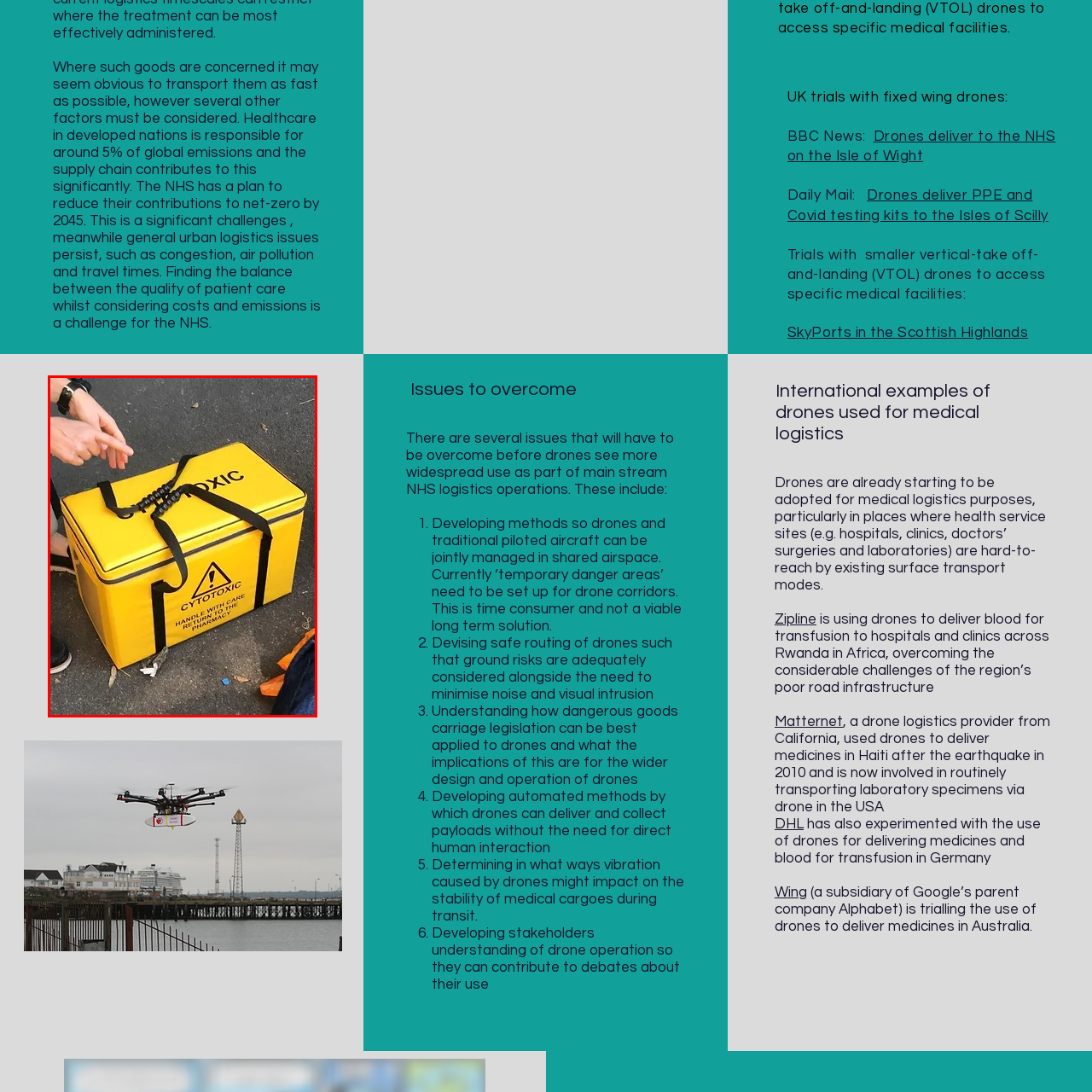Carefully scrutinize the image within the red border and generate a detailed answer to the following query, basing your response on the visual content:
What is the hand in the background doing?

The hand visible in the background of the image is likely preparing to secure or transport the container, highlighting the importance of careful management in the logistics of pharmacy and healthcare supplies.